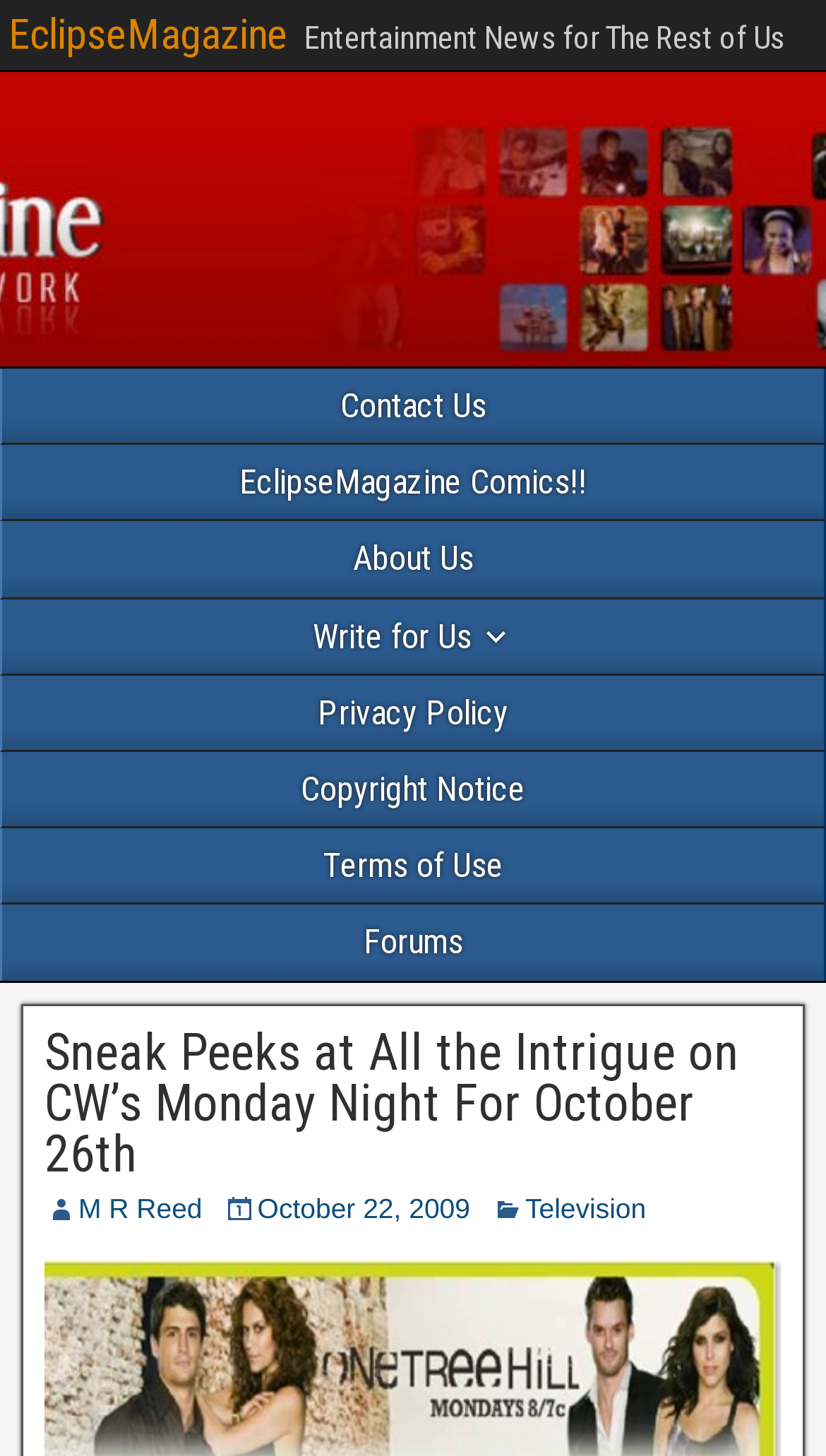What is the name of the magazine?
Using the information presented in the image, please offer a detailed response to the question.

The name of the magazine can be found in the heading element at the top of the page, which reads 'EclipseMagazine'. This is also confirmed by the link with the same text.